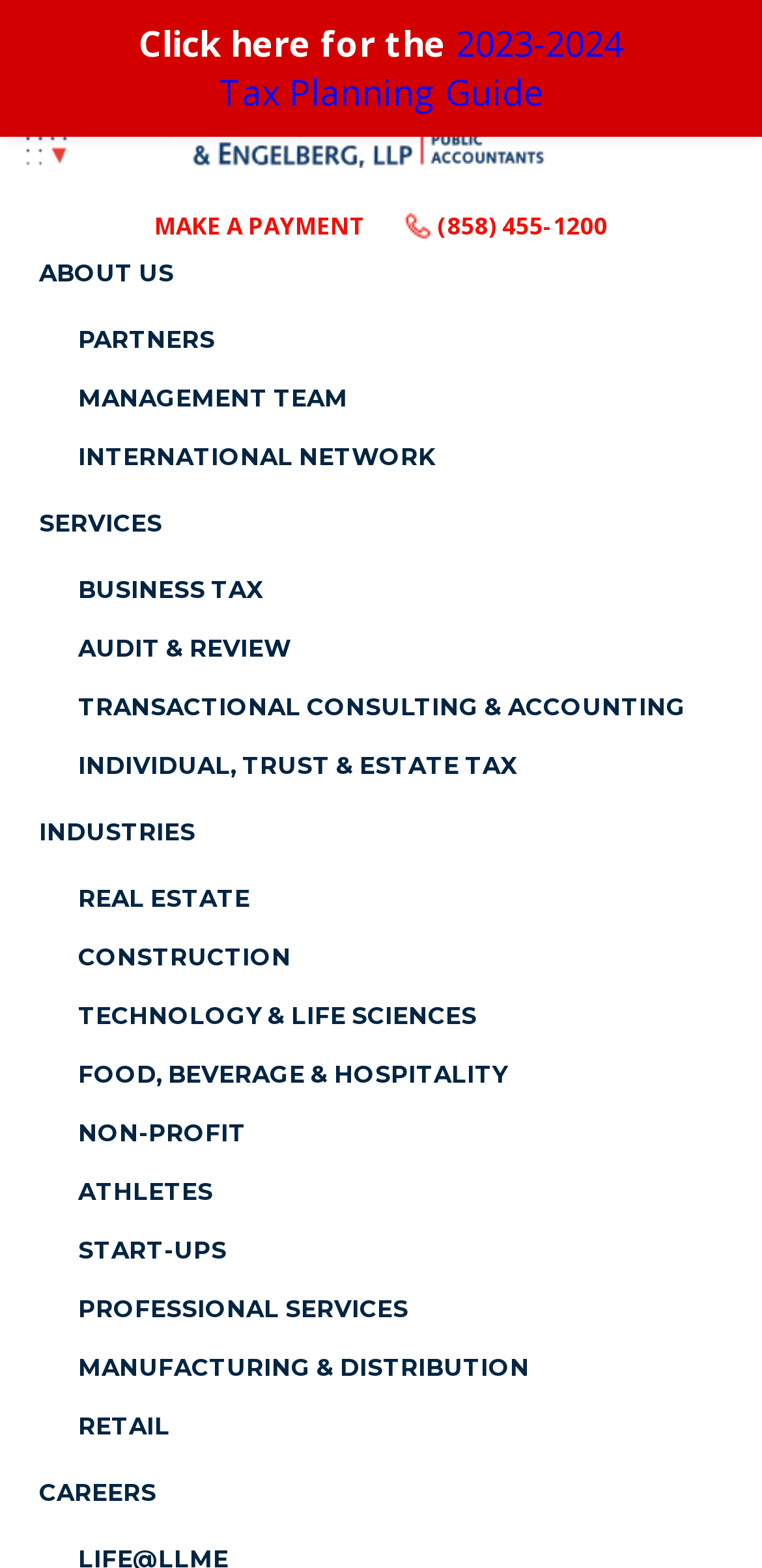Summarize the webpage comprehensively, mentioning all visible components.

This webpage appears to be the homepage of a tax consulting firm, LLME. At the top left corner, there is a logo image with a corresponding link. To the right of the logo, there are two links: "MAKE A PAYMENT" and a phone number "(858) 455-1200". 

Below the logo and the two links, there is a navigation menu with several links, including "ABOUT US", "PARTNERS", "MANAGEMENT TEAM", "INTERNATIONAL NETWORK", "SERVICES", "INDUSTRIES", and "CAREERS". Each of these links has a series of sub-links below them, providing more specific information about the firm's services and areas of expertise.

On the right side of the page, there is a promotional section with a static text "Click here for the" followed by a link to the "2023-2024 Tax Planning Guide". This section is likely highlighting a key resource or publication offered by the firm.

The overall layout of the page is organized, with clear headings and concise text, making it easy to navigate and find information about the firm's services and expertise.